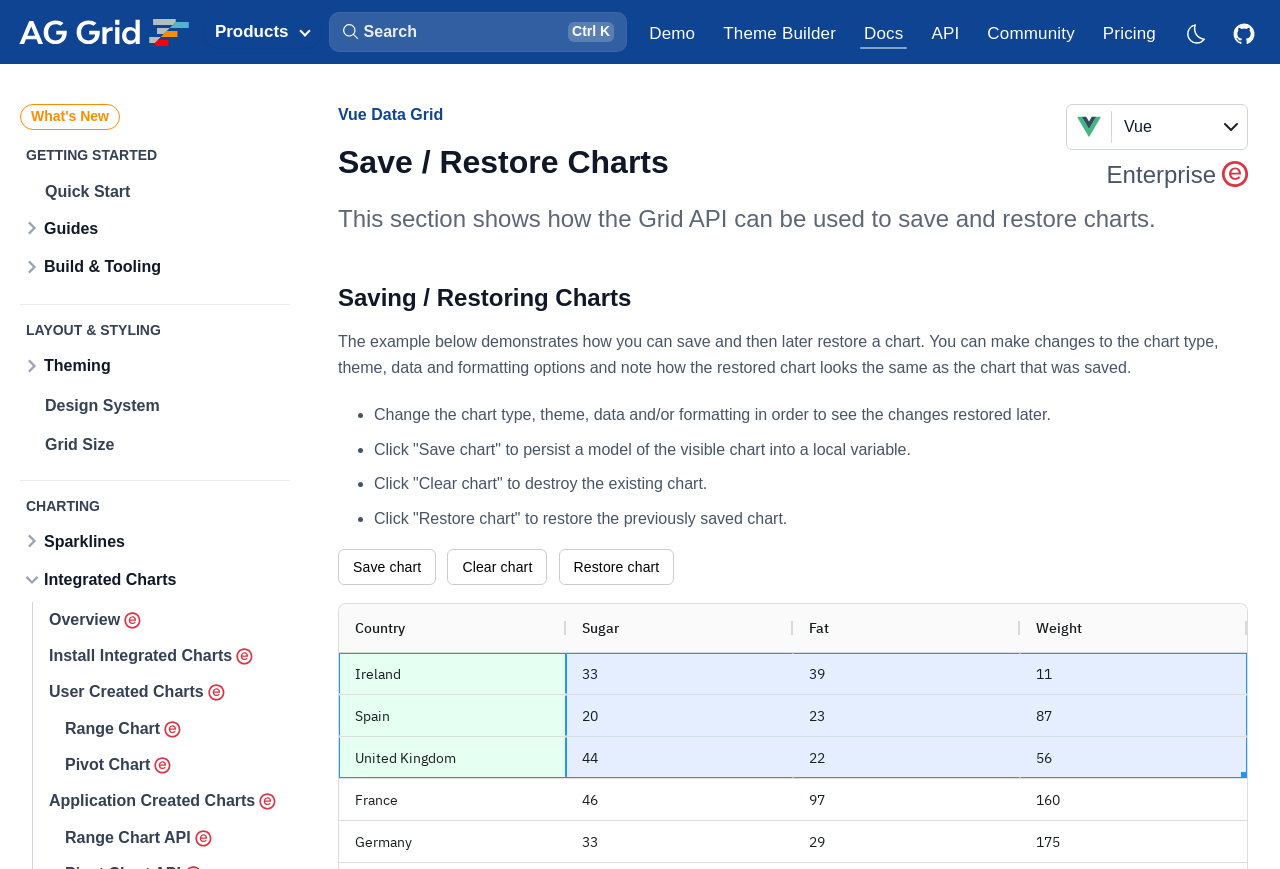Please locate the bounding box coordinates of the region I need to click to follow this instruction: "Click the 'Save chart' button".

[0.292, 0.507, 0.712, 0.527]